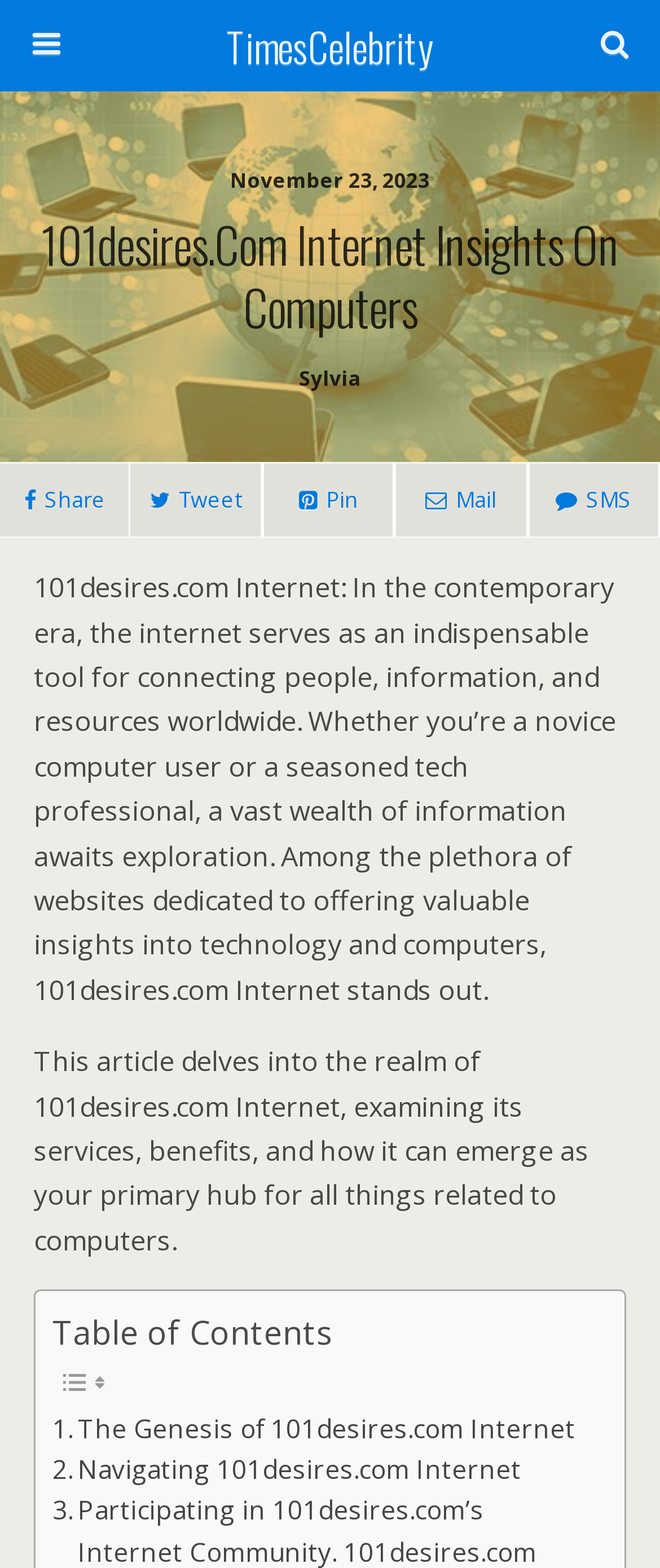Using the provided element description: "Política Editorial", determine the bounding box coordinates of the corresponding UI element in the screenshot.

None